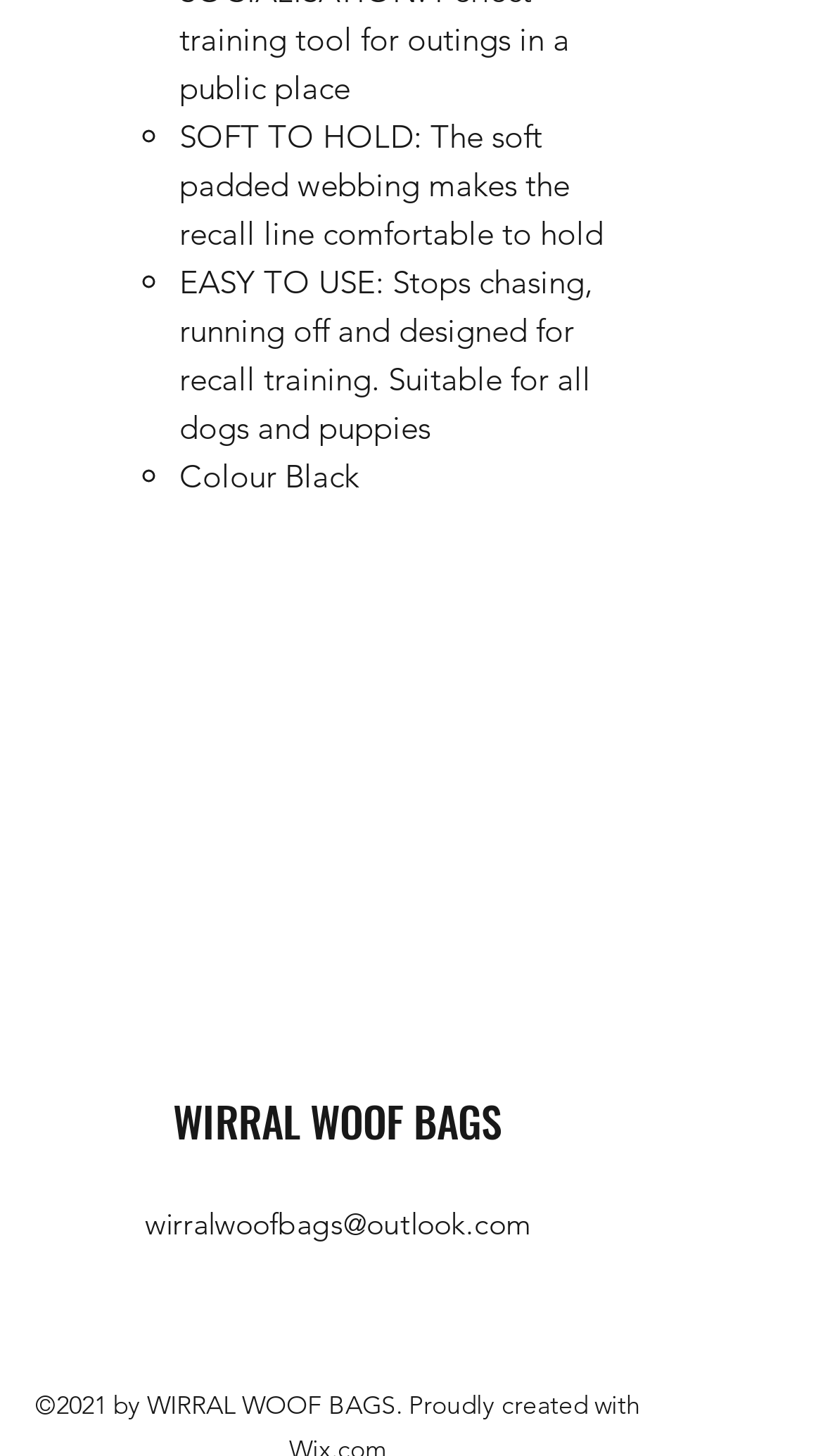What social media platforms does the company have?
Look at the image and respond with a one-word or short-phrase answer.

Facebook and Instagram